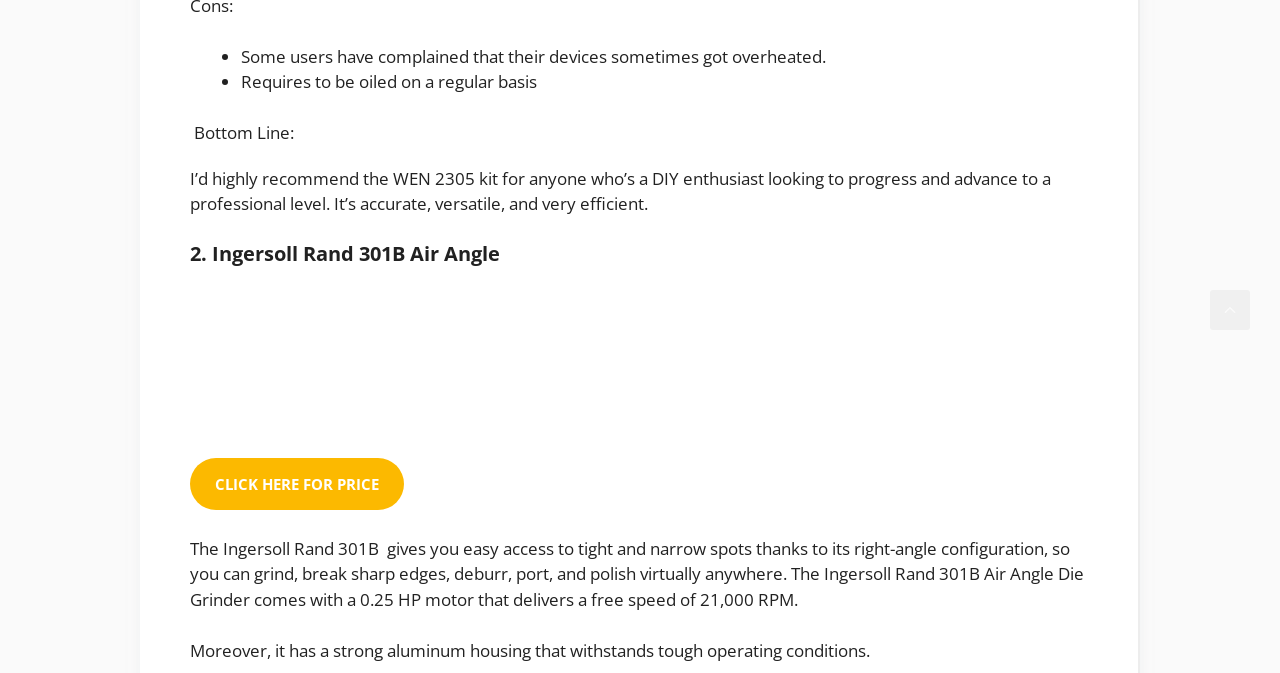Please respond in a single word or phrase: 
What is the purpose of the Ingersoll Rand 301B?

grind, break sharp edges, deburr, port, and polish